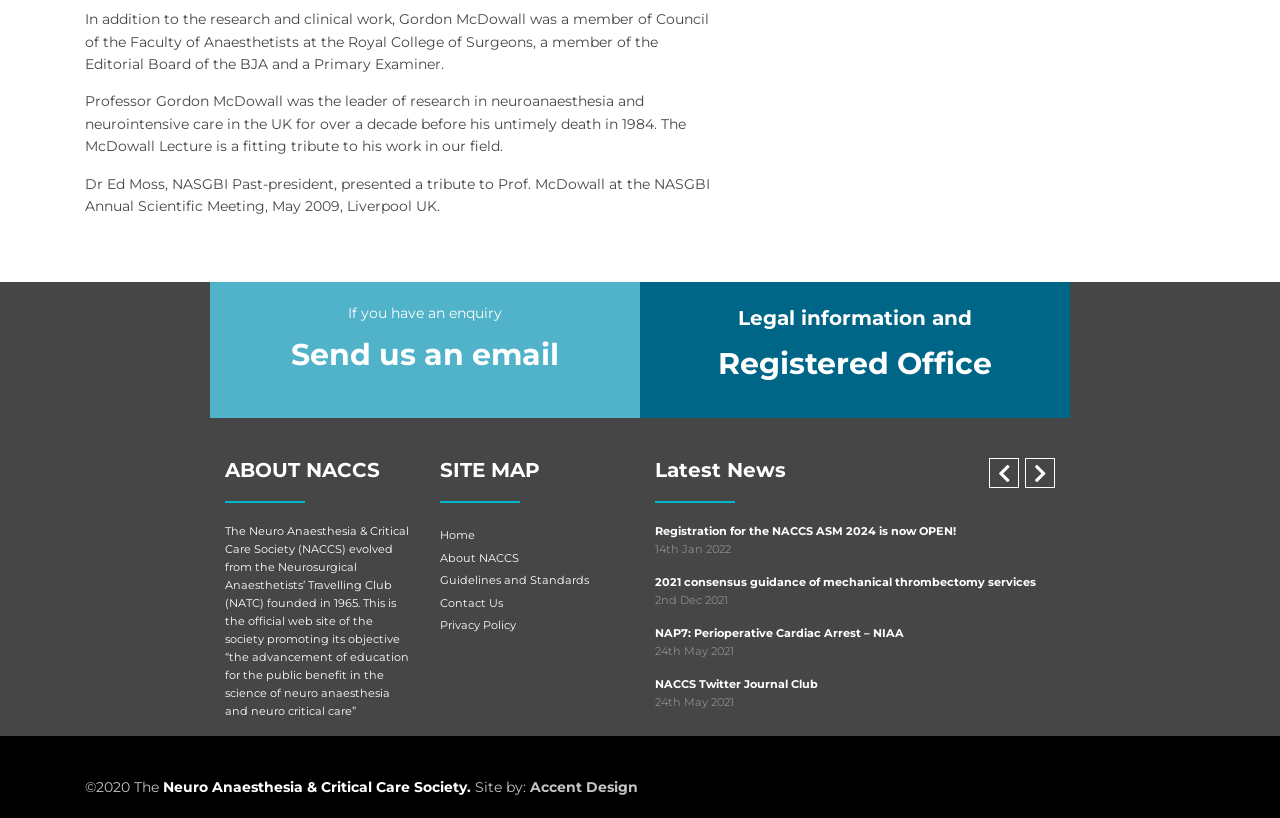Refer to the image and offer a detailed explanation in response to the question: What is the purpose of the McDowall Lecture?

The purpose of the McDowall Lecture can be inferred from the text 'The McDowall Lecture is a fitting tribute to his work in our field.' which suggests that the lecture is a tribute to Professor Gordon McDowall.